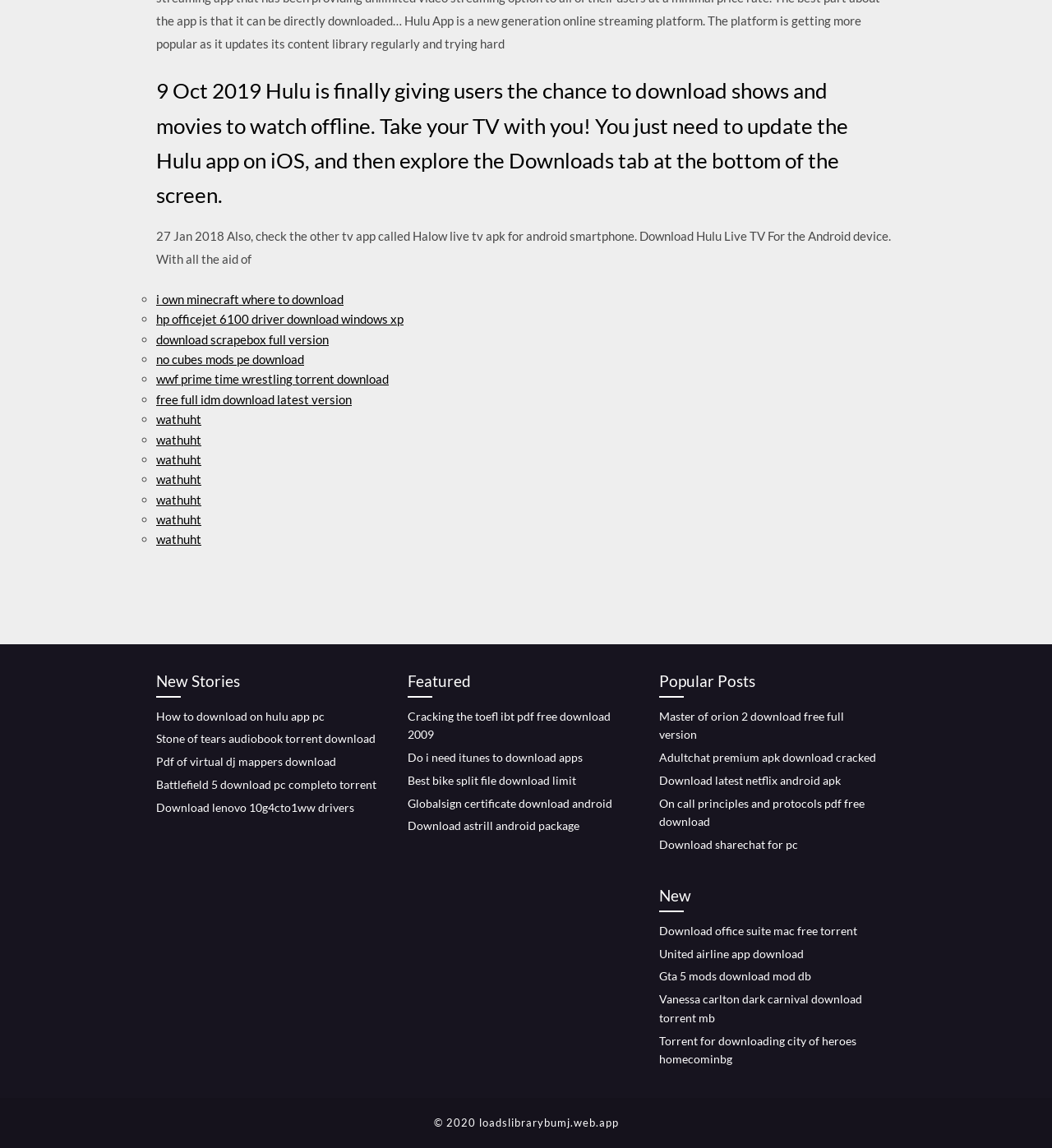Please provide the bounding box coordinates for the element that needs to be clicked to perform the following instruction: "Explore the 'Downloads' tab". The coordinates should be given as four float numbers between 0 and 1, i.e., [left, top, right, bottom].

[0.148, 0.064, 0.852, 0.185]